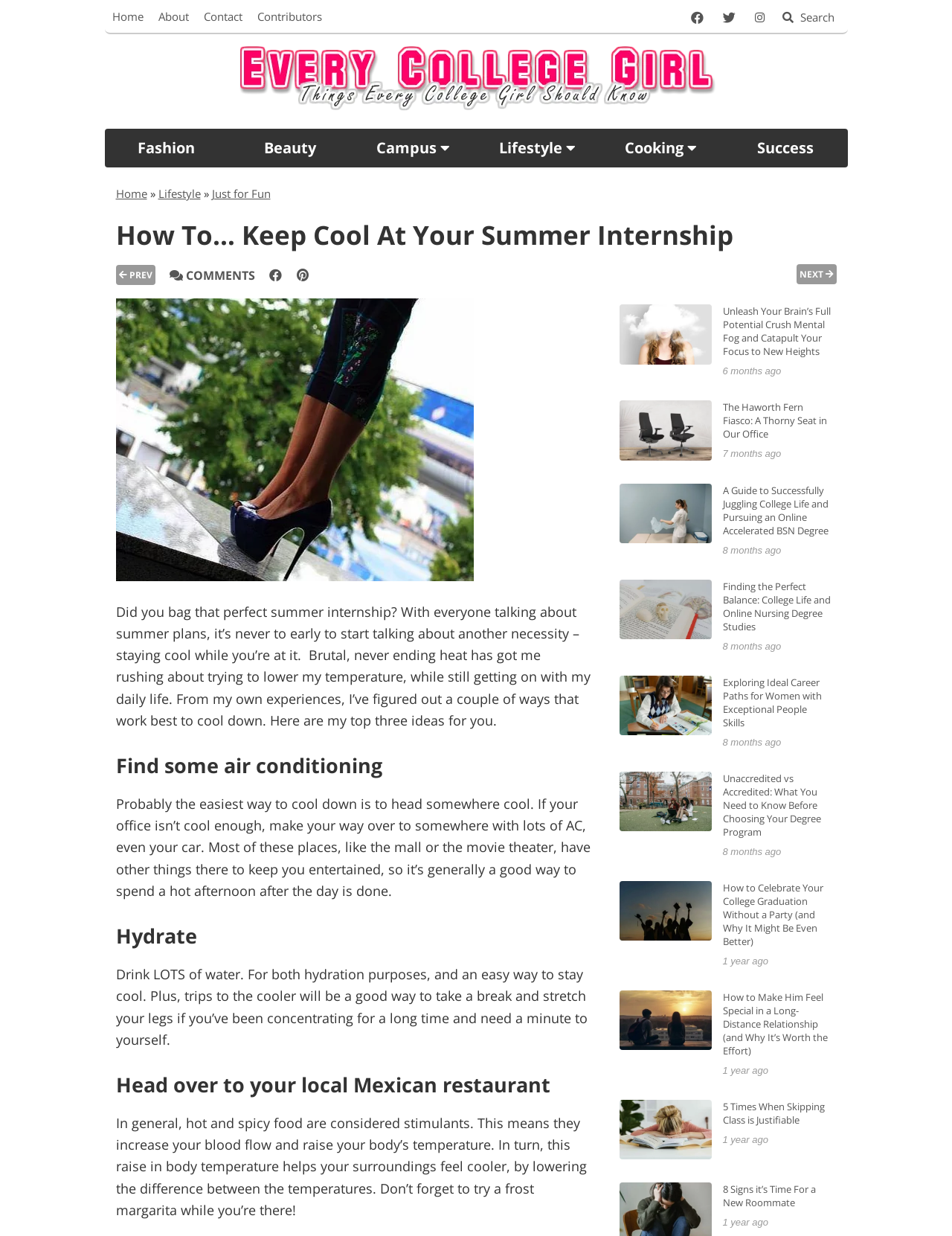Find the bounding box of the UI element described as follows: "title="Every College Girl - Home"".

[0.248, 0.034, 0.752, 0.095]